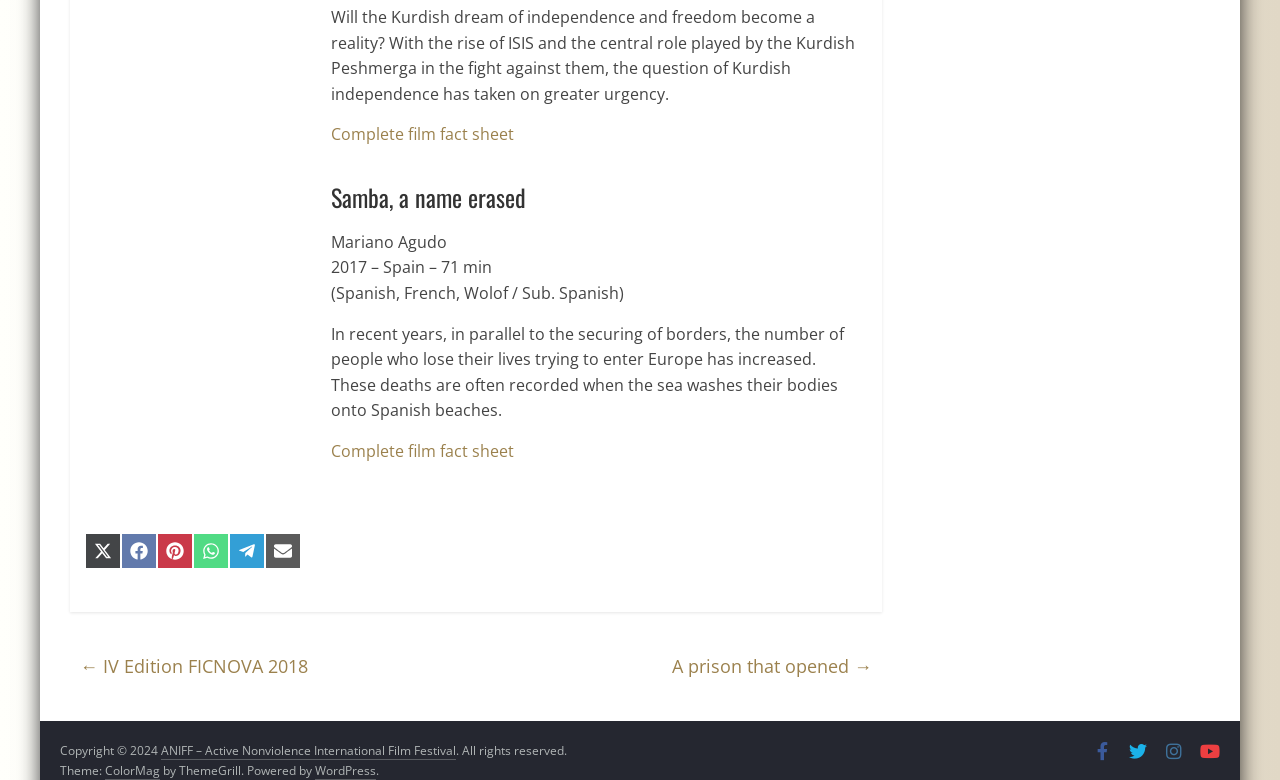Given the description "← IV Edition FICNOVA 2018", determine the bounding box of the corresponding UI element.

[0.062, 0.832, 0.241, 0.876]